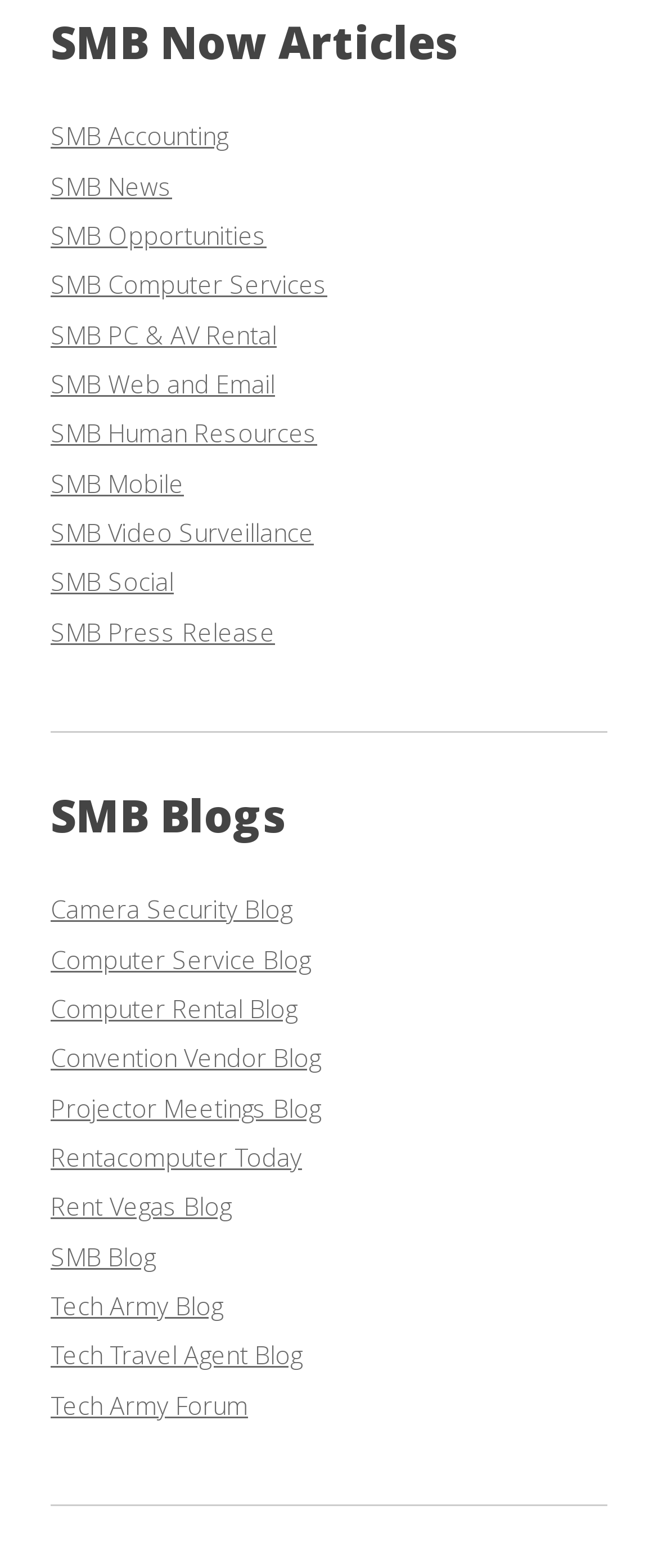Please answer the following question using a single word or phrase: 
Are there any links related to computer services?

Yes